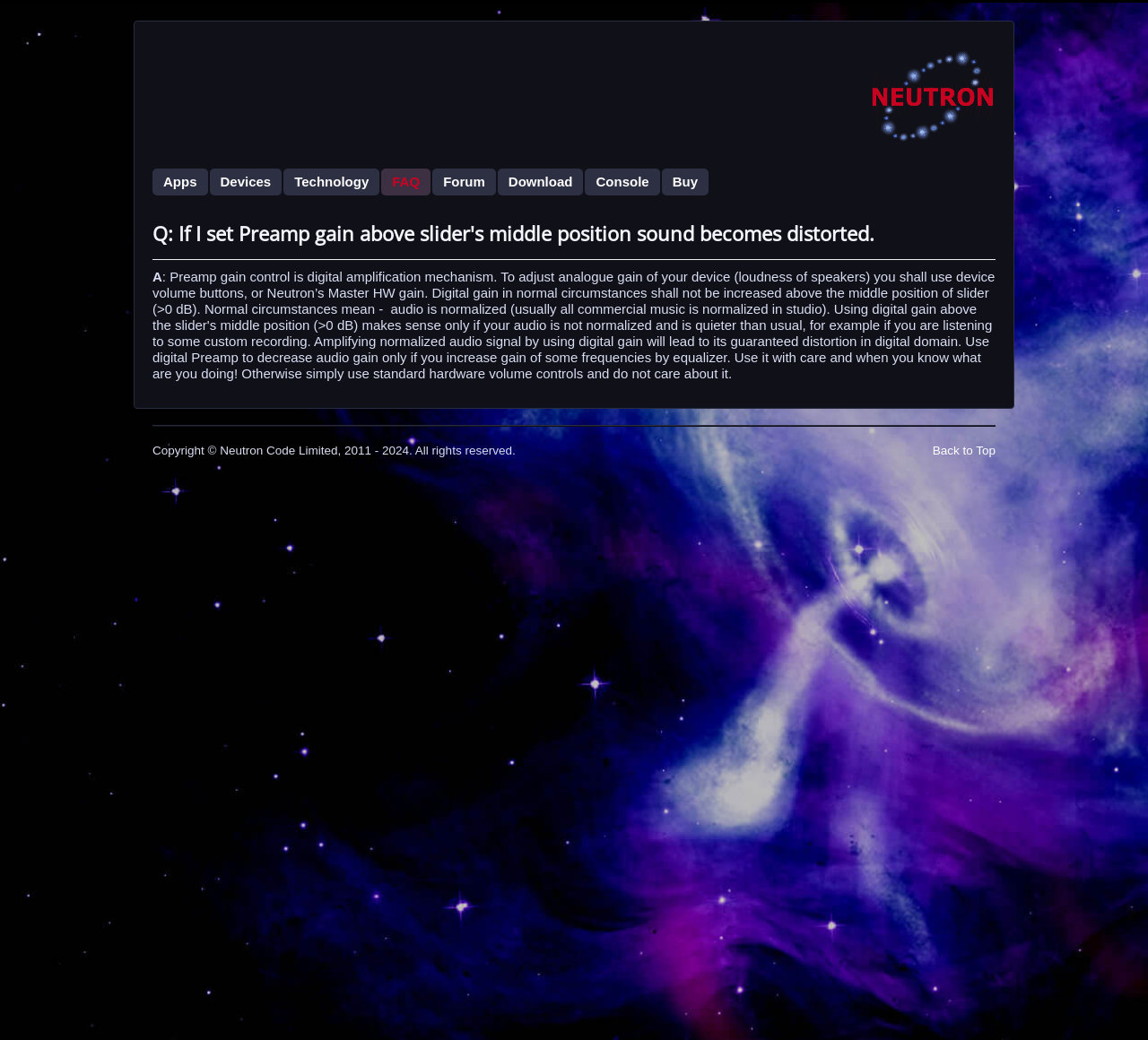Please provide a one-word or phrase answer to the question: 
What type of products or services does Neutron offer?

Music player and audio recorder